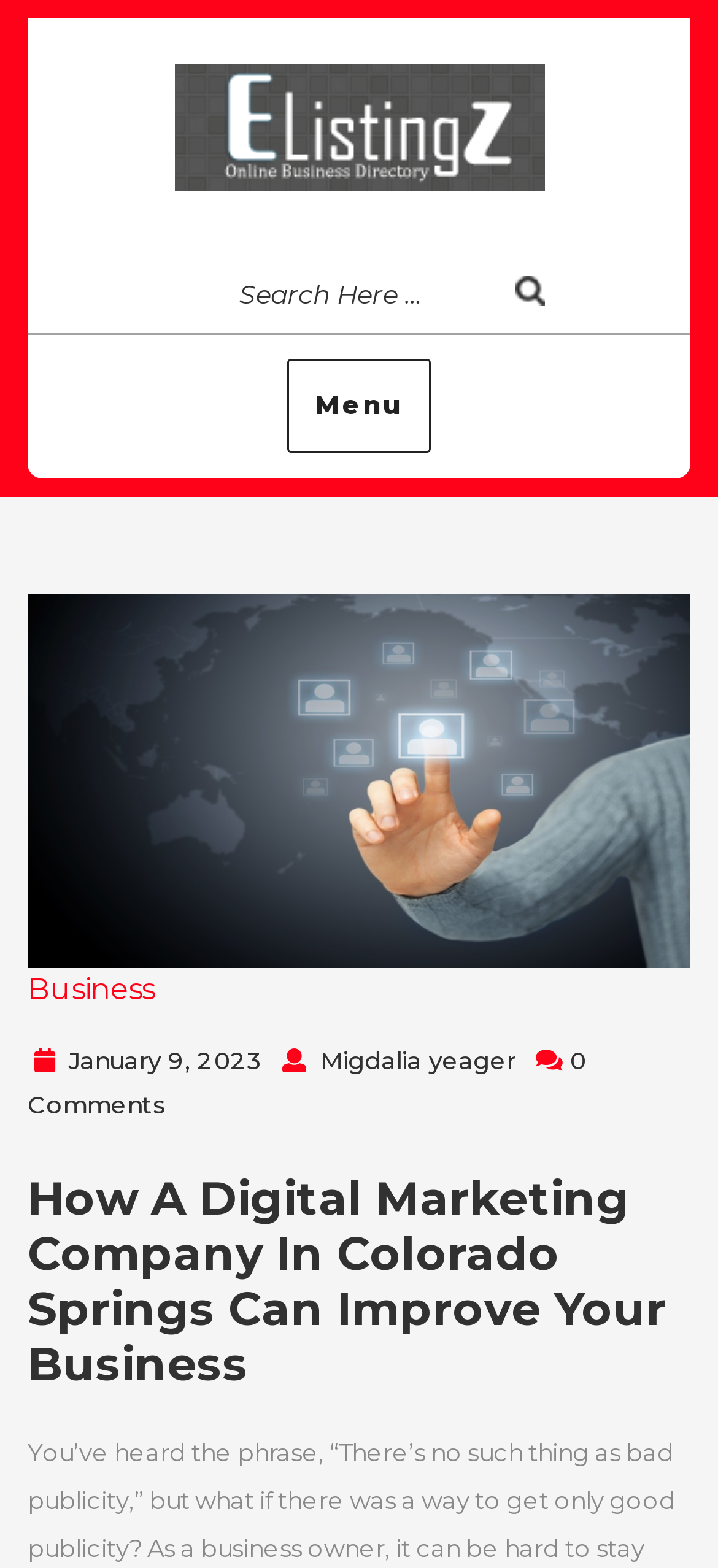What is the date of the latest article? Examine the screenshot and reply using just one word or a brief phrase.

January 9, 2023